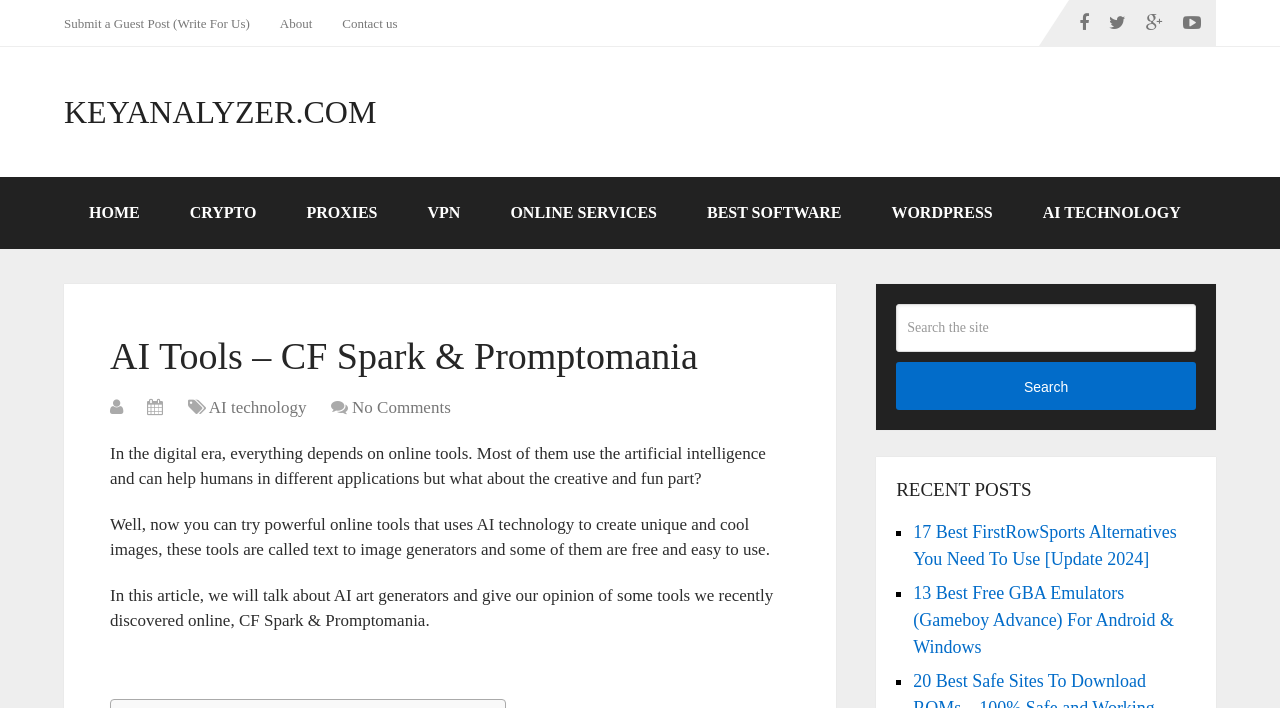Please provide a comprehensive answer to the question below using the information from the image: What is the topic of the main article on the webpage?

The main article on the webpage discusses AI art generators, specifically CF Spark and Promptomania, and provides an overview of their capabilities and features.